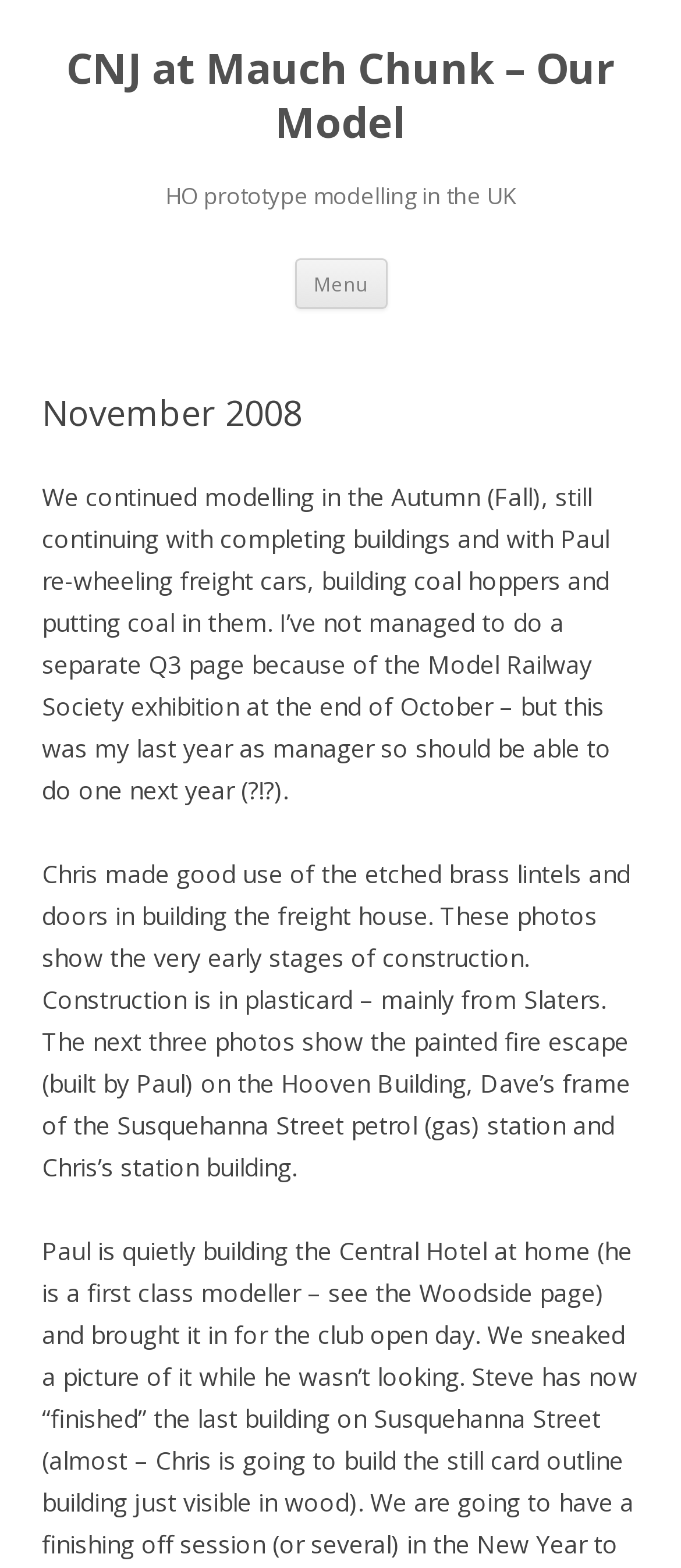What event did the author manage in October?
Please provide a detailed and thorough answer to the question.

The text mentions that the author managed the Model Railway Society exhibition at the end of October, which is why they didn't have time to create a separate Q3 page.